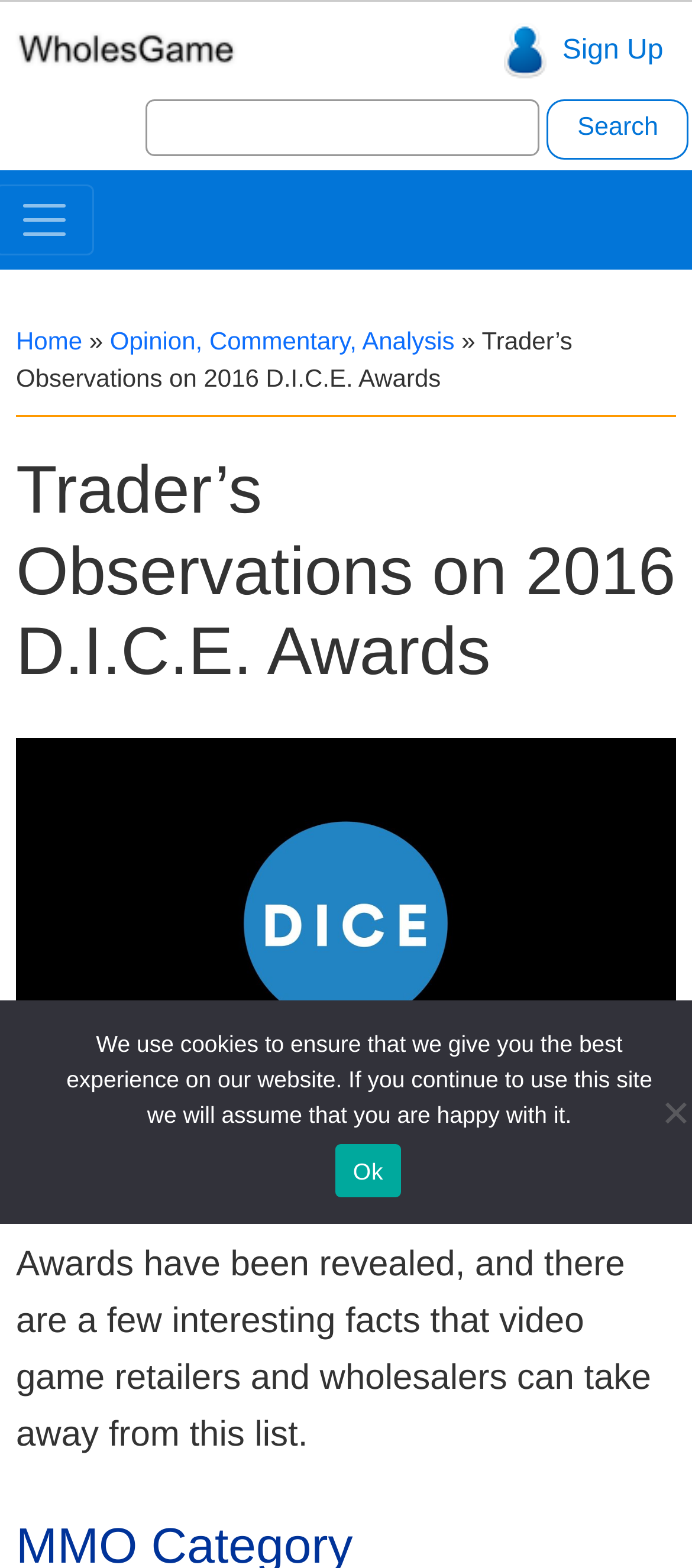Answer the question using only one word or a concise phrase: What is the navigation link below the logo?

Home